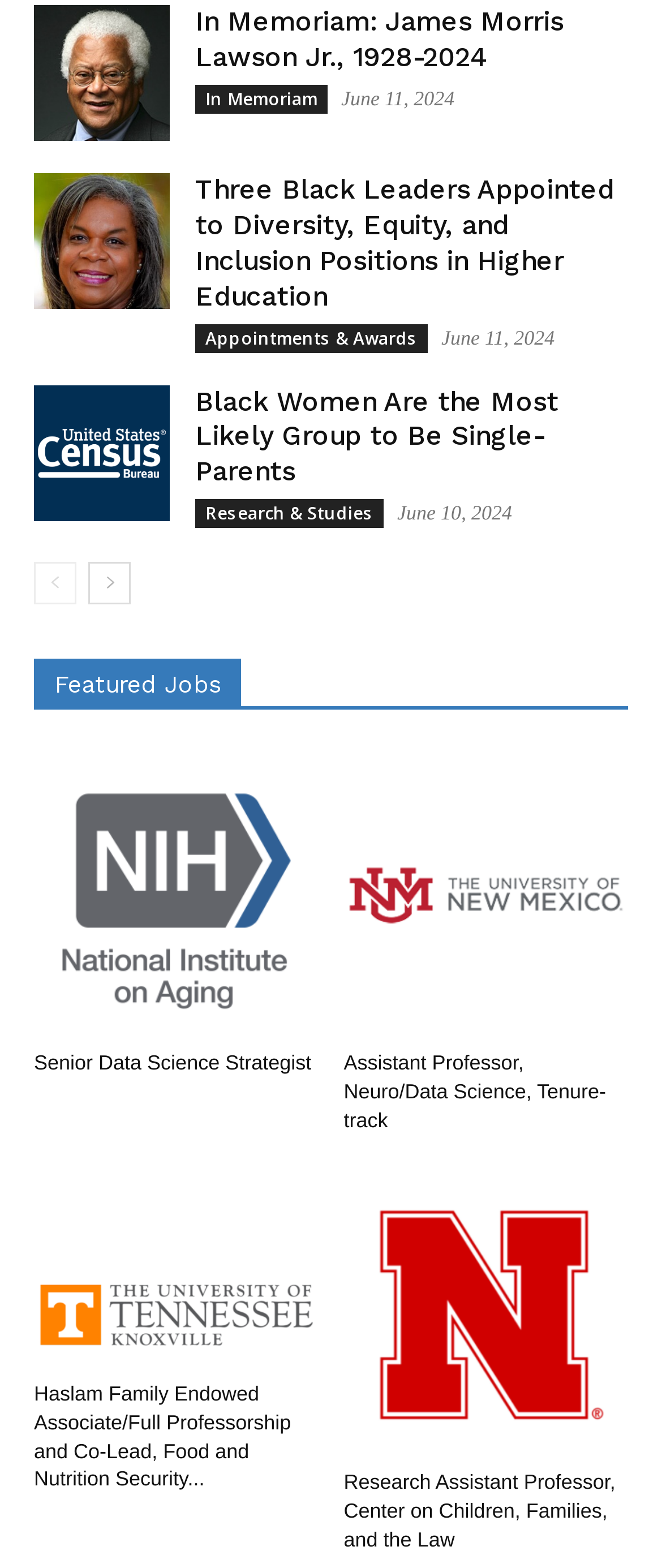Please give the bounding box coordinates of the area that should be clicked to fulfill the following instruction: "View the article 'In Memoriam: James Morris Lawson Jr., 1928-2024'". The coordinates should be in the format of four float numbers from 0 to 1, i.e., [left, top, right, bottom].

[0.295, 0.004, 0.949, 0.049]